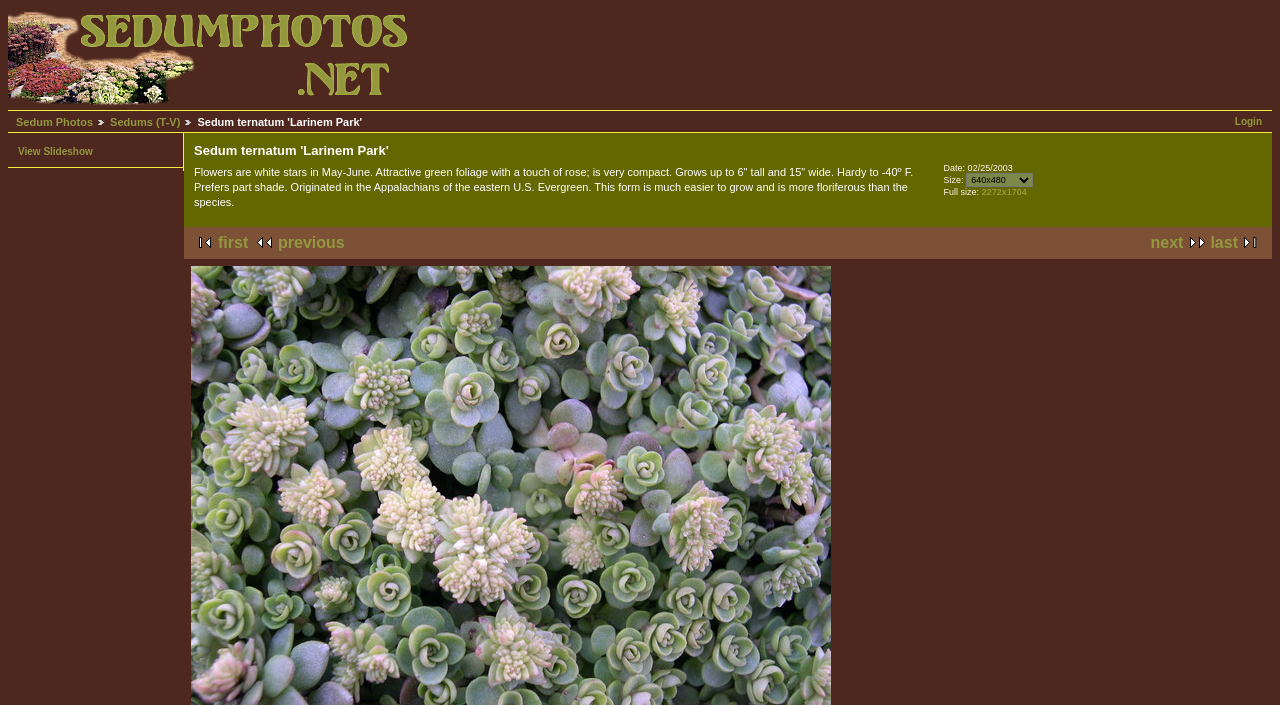Identify the bounding box coordinates for the region to click in order to carry out this instruction: "visit Sedumphotos.net". Provide the coordinates using four float numbers between 0 and 1, formatted as [left, top, right, bottom].

[0.006, 0.14, 0.323, 0.156]